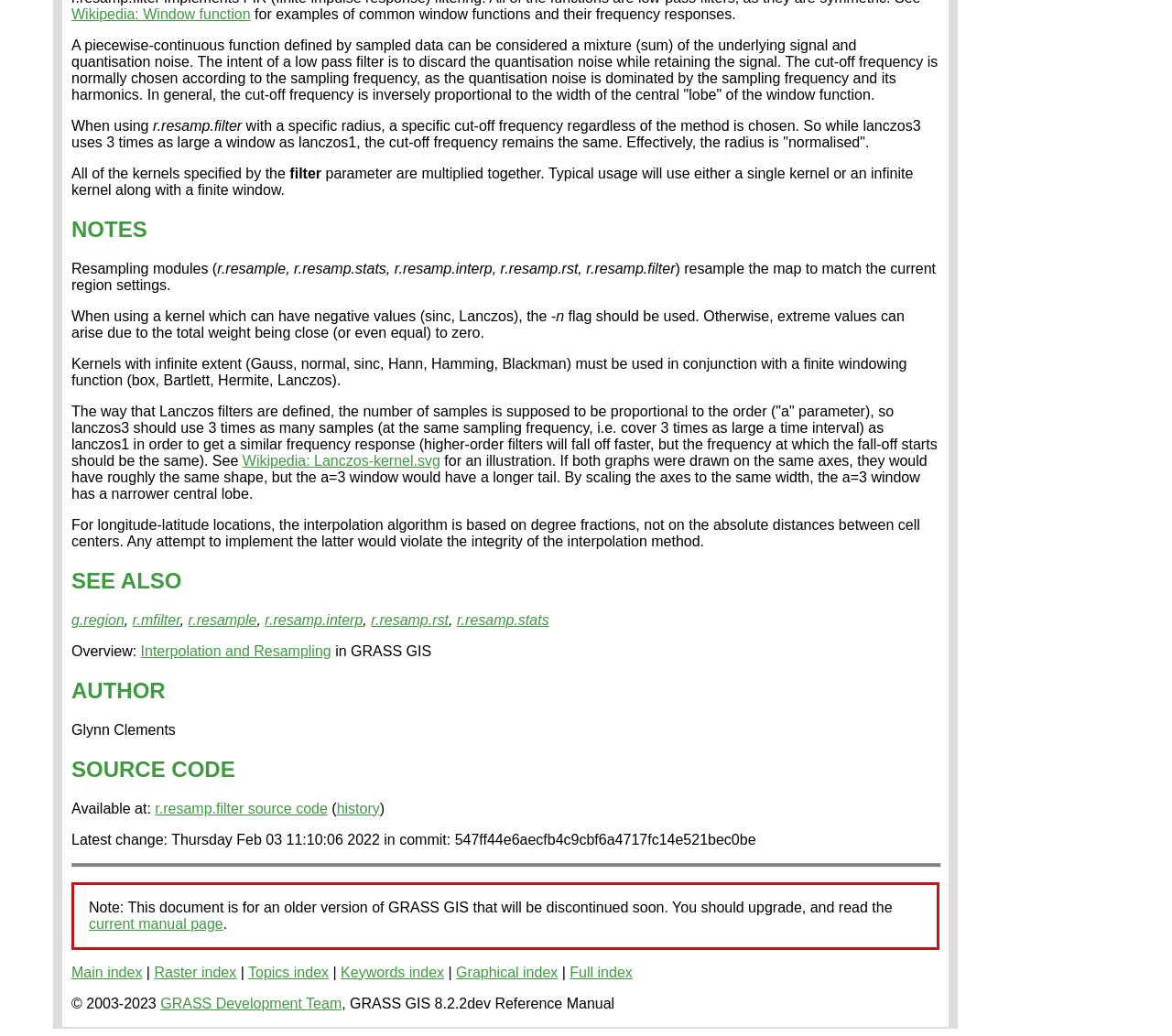Determine the bounding box coordinates of the element's region needed to click to follow the instruction: "Visit the page for Interpolation and Resampling in GRASS GIS". Provide these coordinates as four float numbers between 0 and 1, formatted as [left, top, right, bottom].

[0.12, 0.621, 0.283, 0.636]